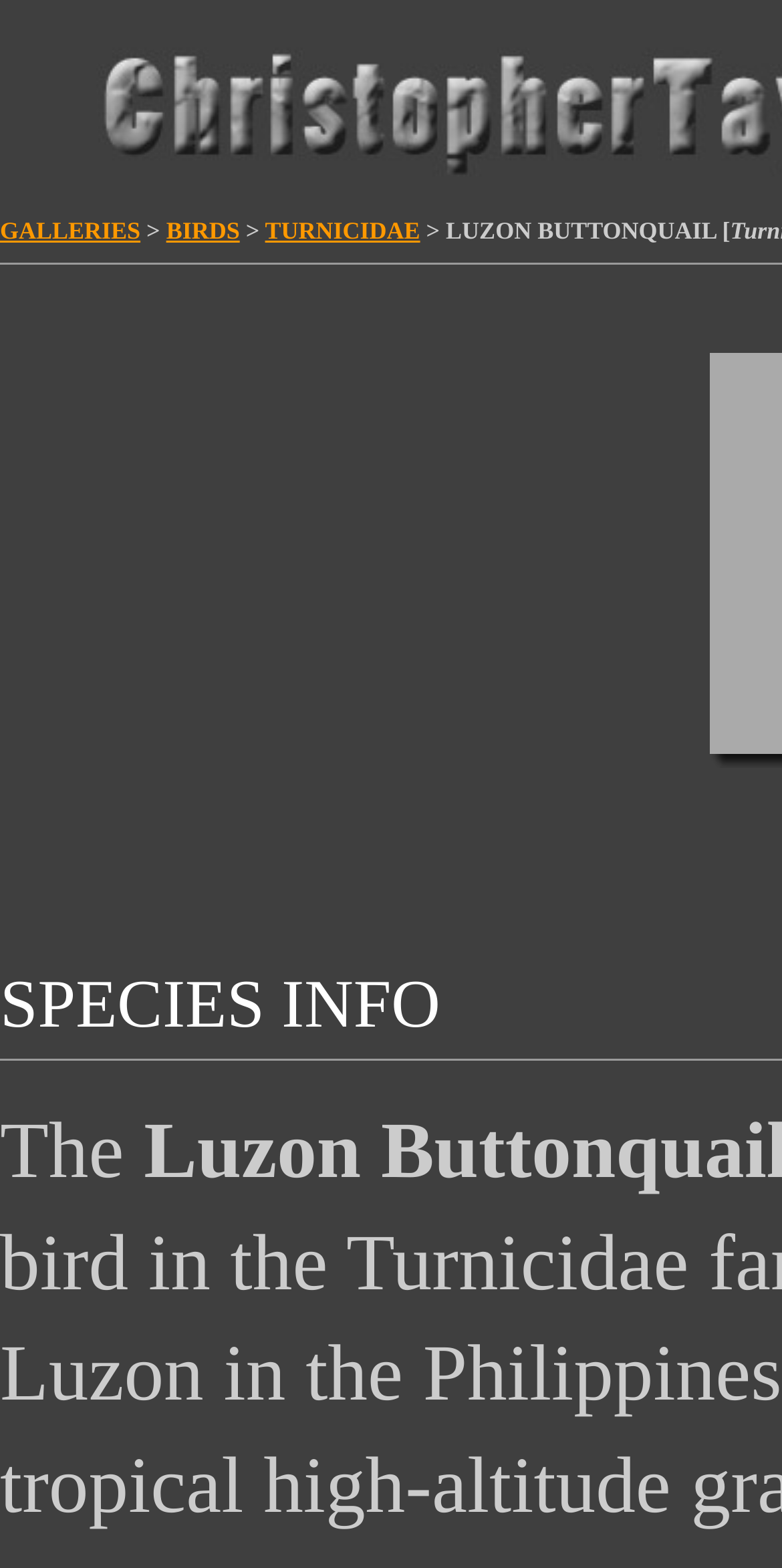What is the name of the bird species featured on the webpage?
Can you provide an in-depth and detailed response to the question?

The text 'LUZON BUTTONQUAIL' is prominently displayed on the webpage, suggesting that it is the name of the bird species being featured.